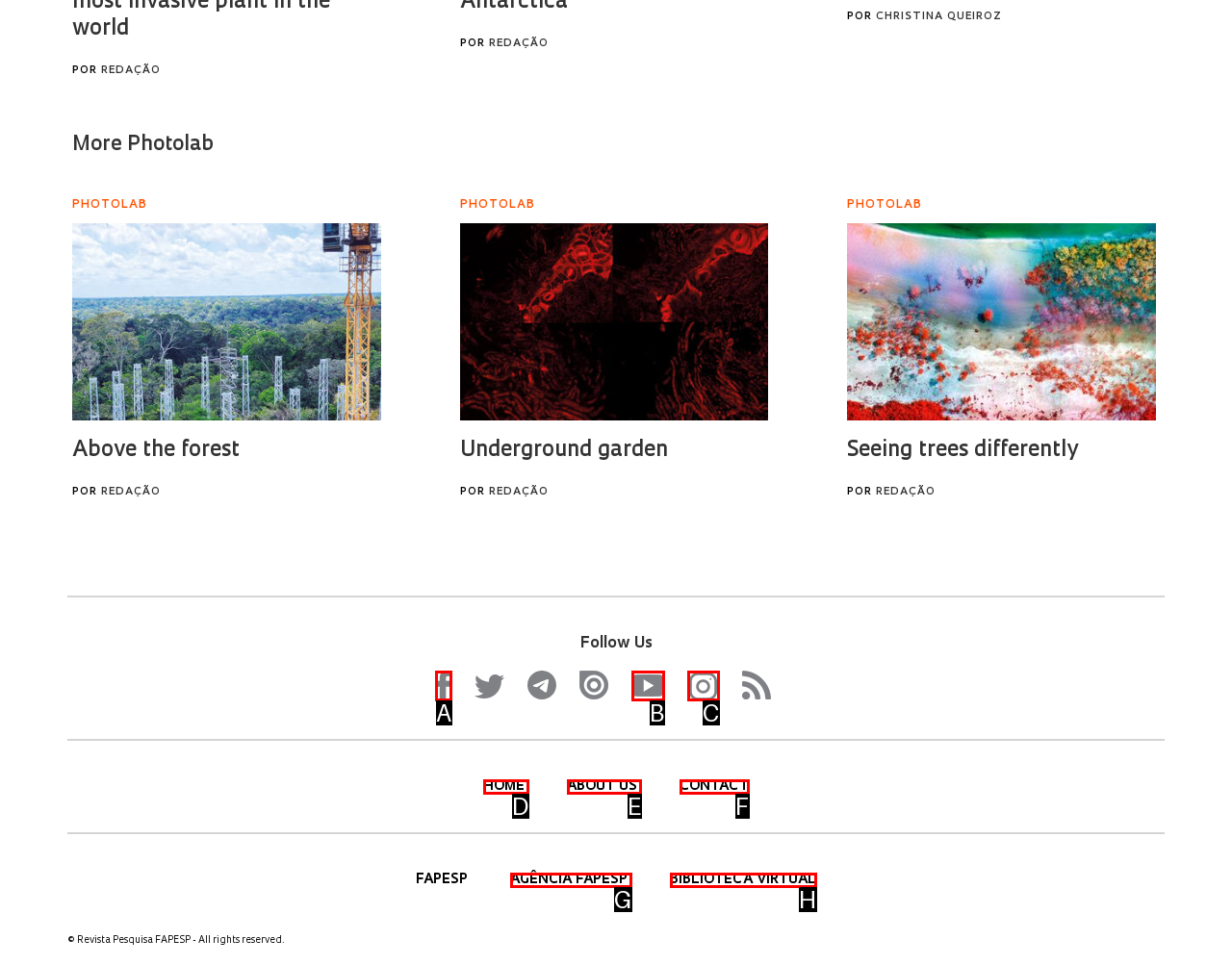Tell me which one HTML element I should click to complete the following instruction: Contact us
Answer with the option's letter from the given choices directly.

F